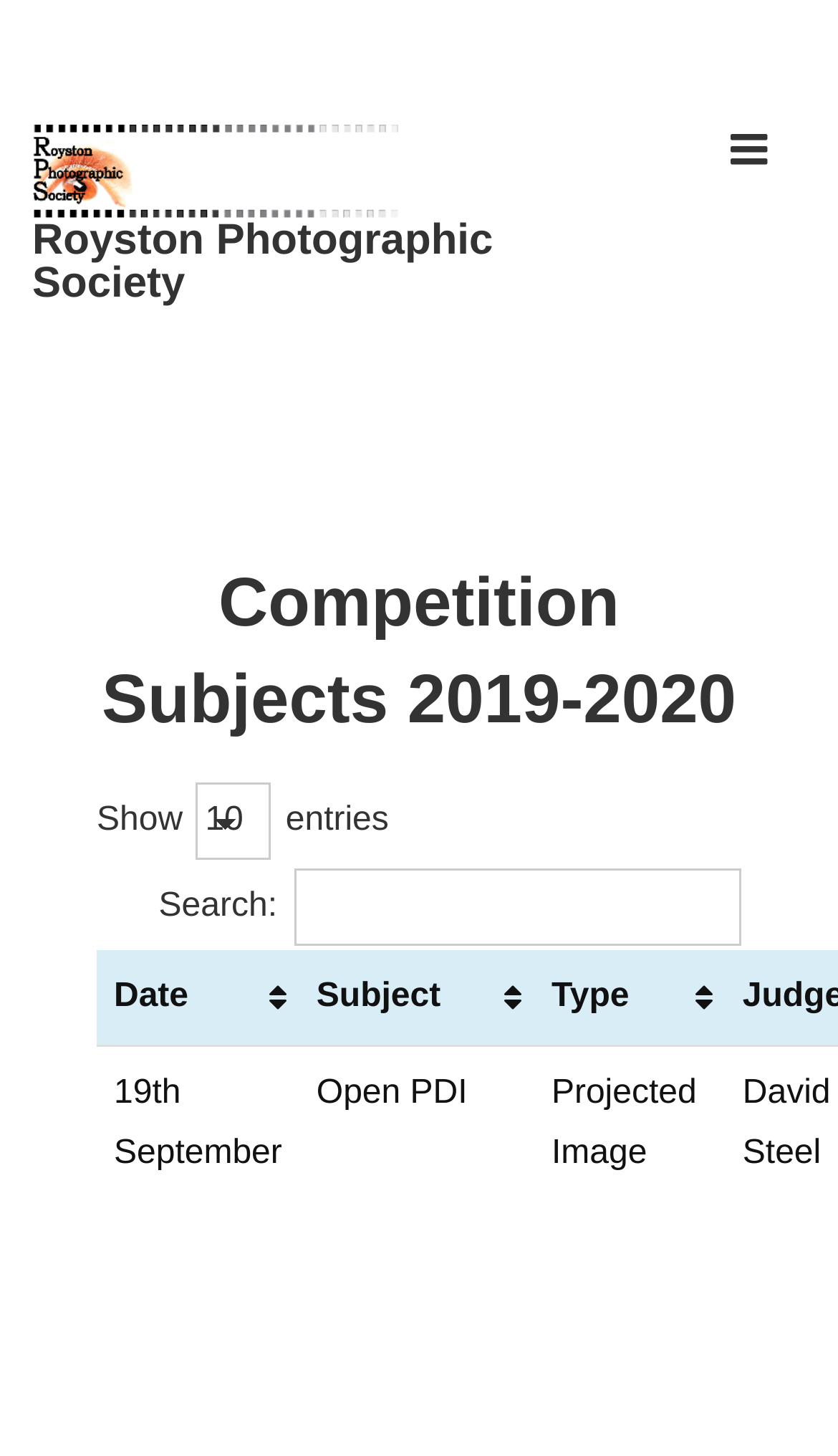Explain in detail what you observe on this webpage.

The webpage is about the Competition Subjects for 2019-2020 of the Royston Photographic Society. At the top left, there is a link and an image, both labeled as "Royston Photographic Society". Below them, there is a link with the same label. 

To the right of these elements, there is a main navigation section, indicated by the text "Main Navigation". Next to it, there is a button with a menu icon and the label "MENU". When expanded, the menu displays a heading that reads "Competition Subjects 2019-2020". 

Below the heading, there are several elements arranged horizontally. From left to right, there is a "Show" button, a combobox labeled "Show entries", and a text element with the label "entries". Further to the right, there is a search box labeled "Search:".

Below the search box, there is a table with three column headers: "Date:", "Subject:", and "Type:". Each column header can be activated to sort the column in ascending order.